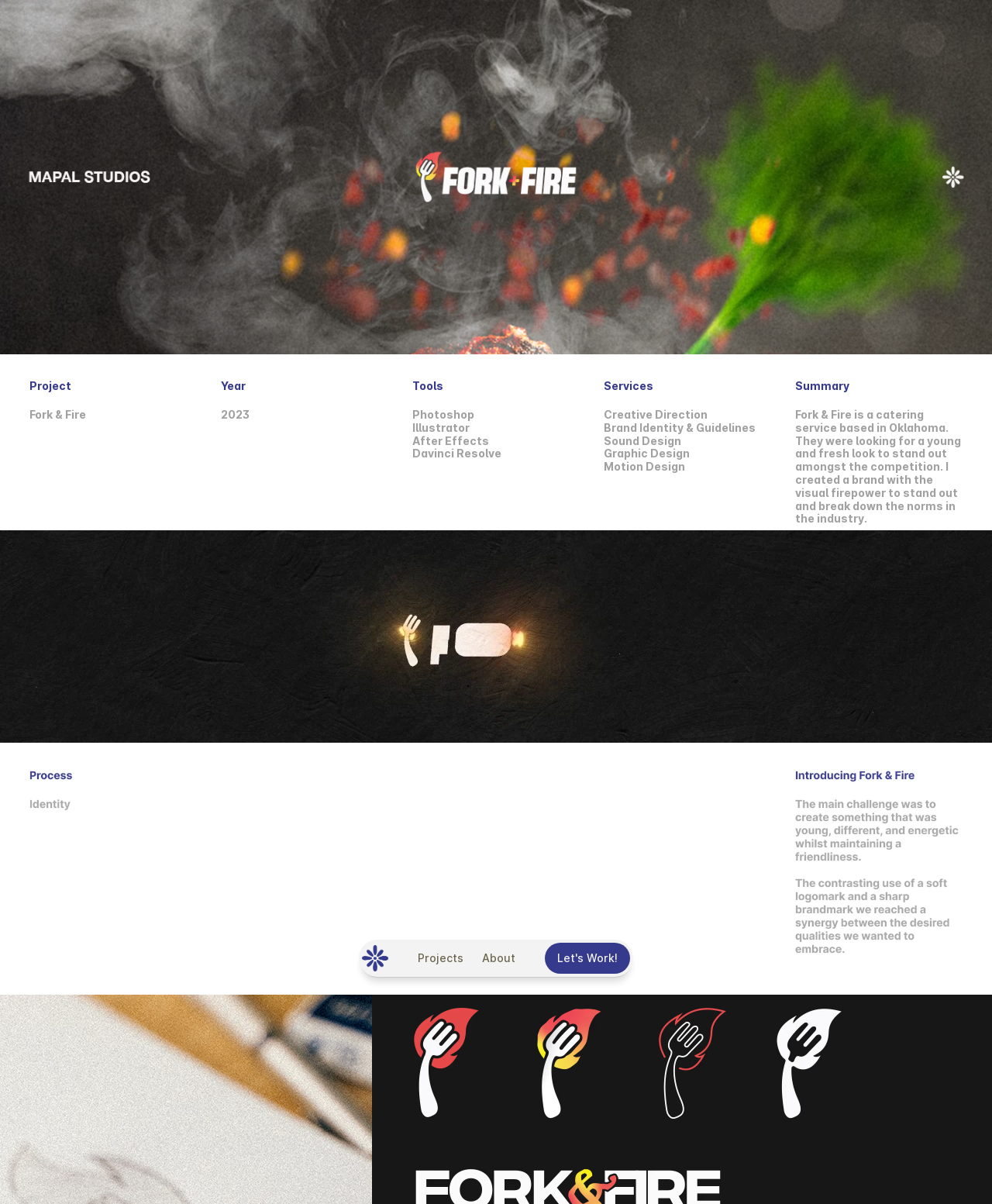Provide a comprehensive caption for the webpage.

The webpage is a portfolio page for a creative professional, showcasing their work in graphic and motion design, photography, and filmmaking. At the top, there are four navigation links: an empty link, "Projects", "About", and "Let's Work!". 

Below the navigation links, there is a section with the title "Fork & Fire" and the year "2023". This section highlights the professional's skills, listing software proficiency in Photoshop, Illustrator, After Effects, and Davinci Resolve, as well as services offered, including Creative Direction, Brand Identity & Guidelines, Sound Design, Graphic Design, and Motion Design.

To the right of the skills and services section, there is a brief project description for "Fork & Fire", a catering service based in Oklahoma. The text explains that the professional created a brand with a fresh and young look to stand out in the industry.

The webpage has a clean and organized structure, with clear headings and concise text. The layout effectively showcases the professional's skills and services, as well as their project experience.